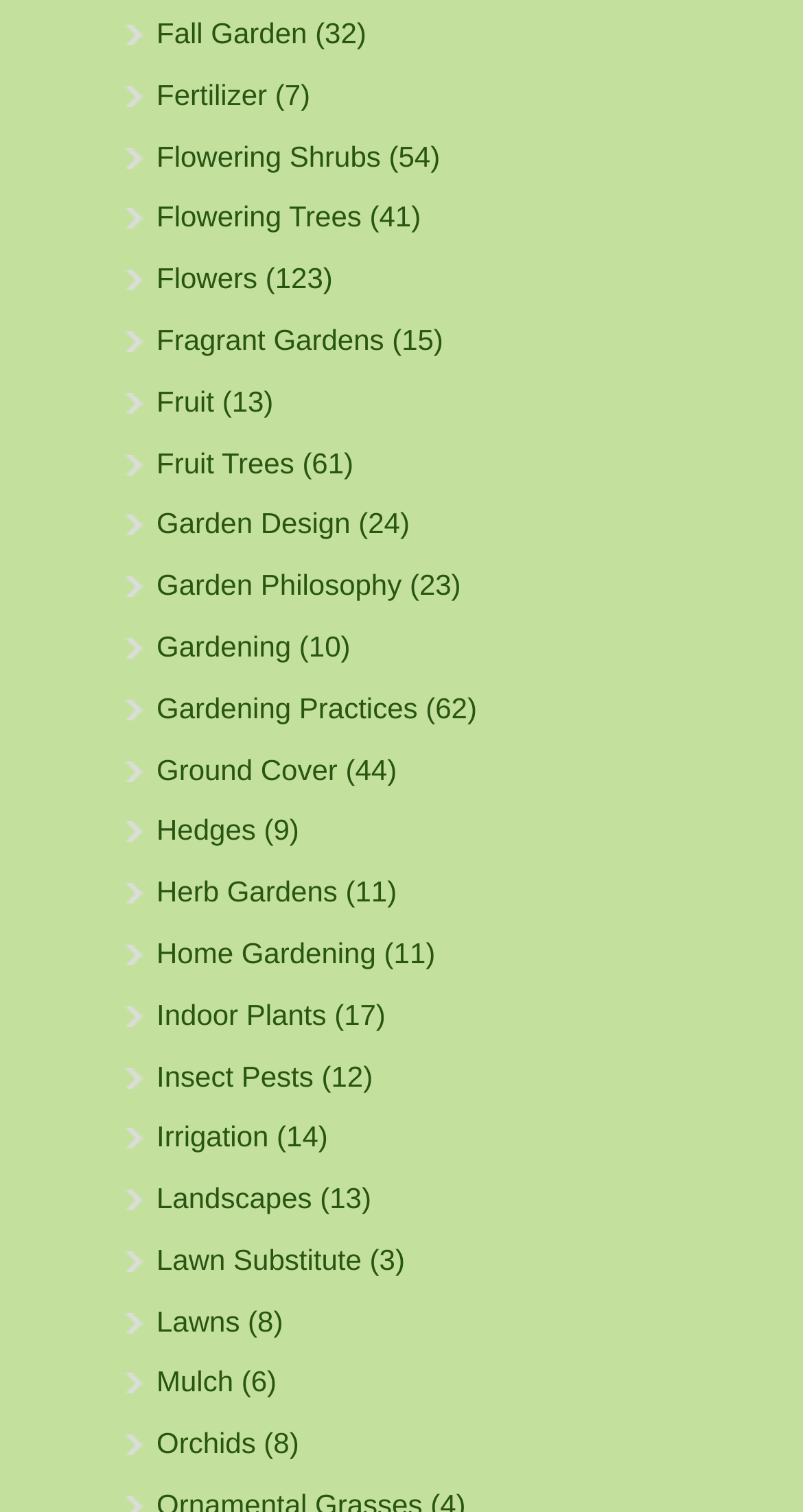Based on the element description Indoor Plants, identify the bounding box coordinates for the UI element. The coordinates should be in the format (top-left x, top-left y, bottom-right x, bottom-right y) and within the 0 to 1 range.

[0.195, 0.66, 0.406, 0.682]